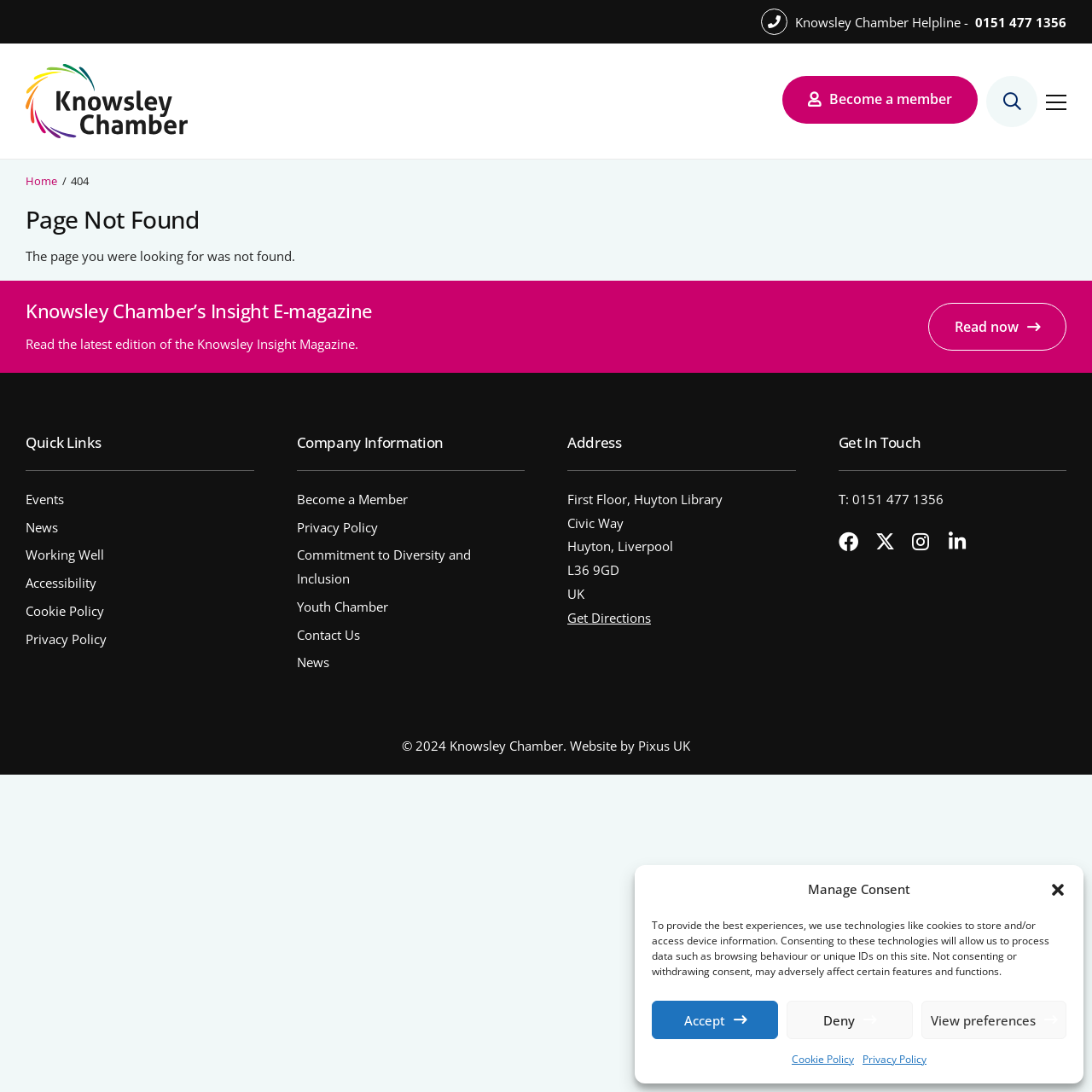What is the copyright year of Knowsley Chamber's website?
Answer the question in as much detail as possible.

I found the copyright year by looking at the footer section, where it says '© 2024 Knowsley Chamber'.